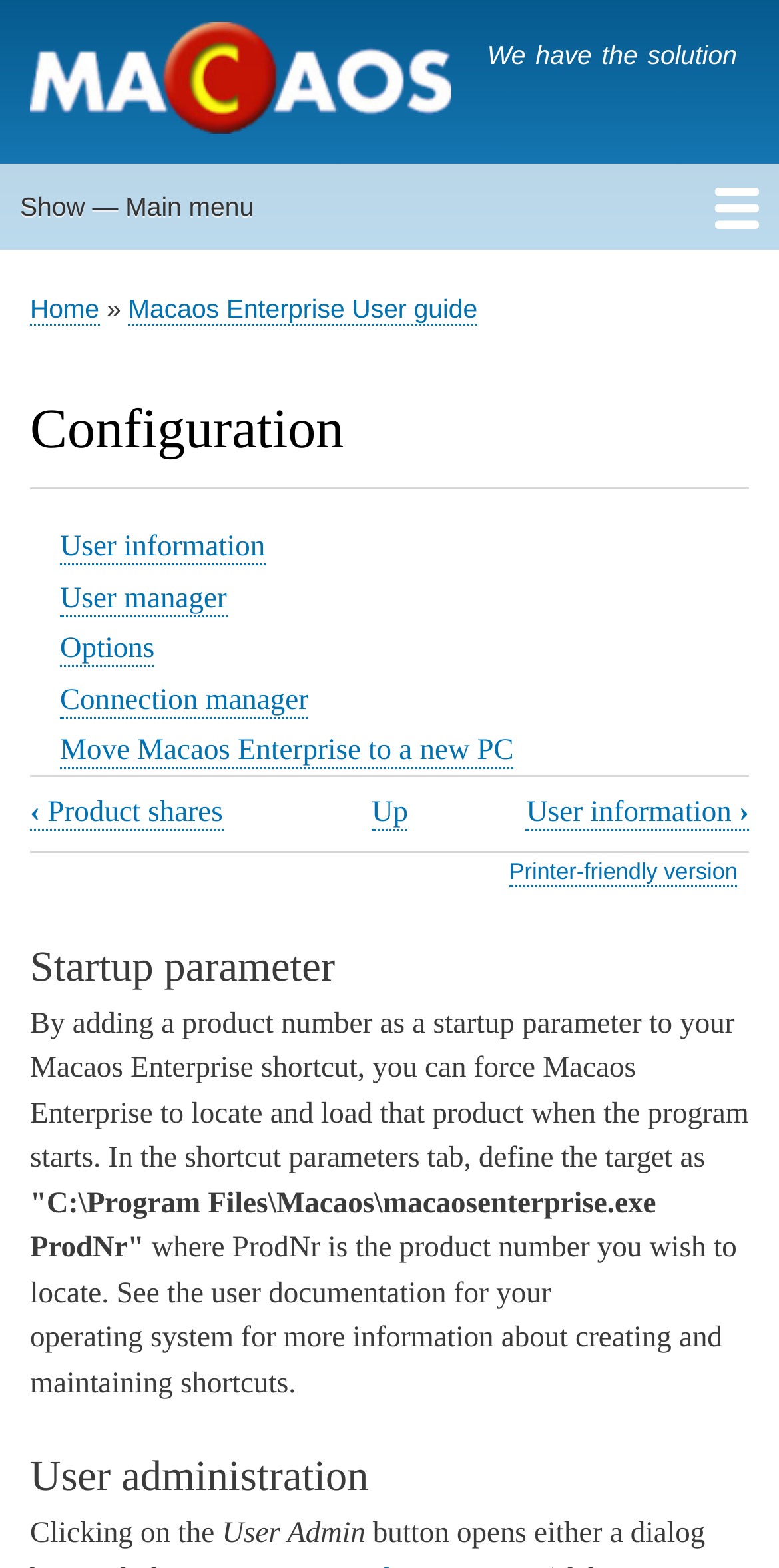Please identify the bounding box coordinates of the element's region that I should click in order to complete the following instruction: "View 'User information'". The bounding box coordinates consist of four float numbers between 0 and 1, i.e., [left, top, right, bottom].

[0.077, 0.339, 0.34, 0.361]